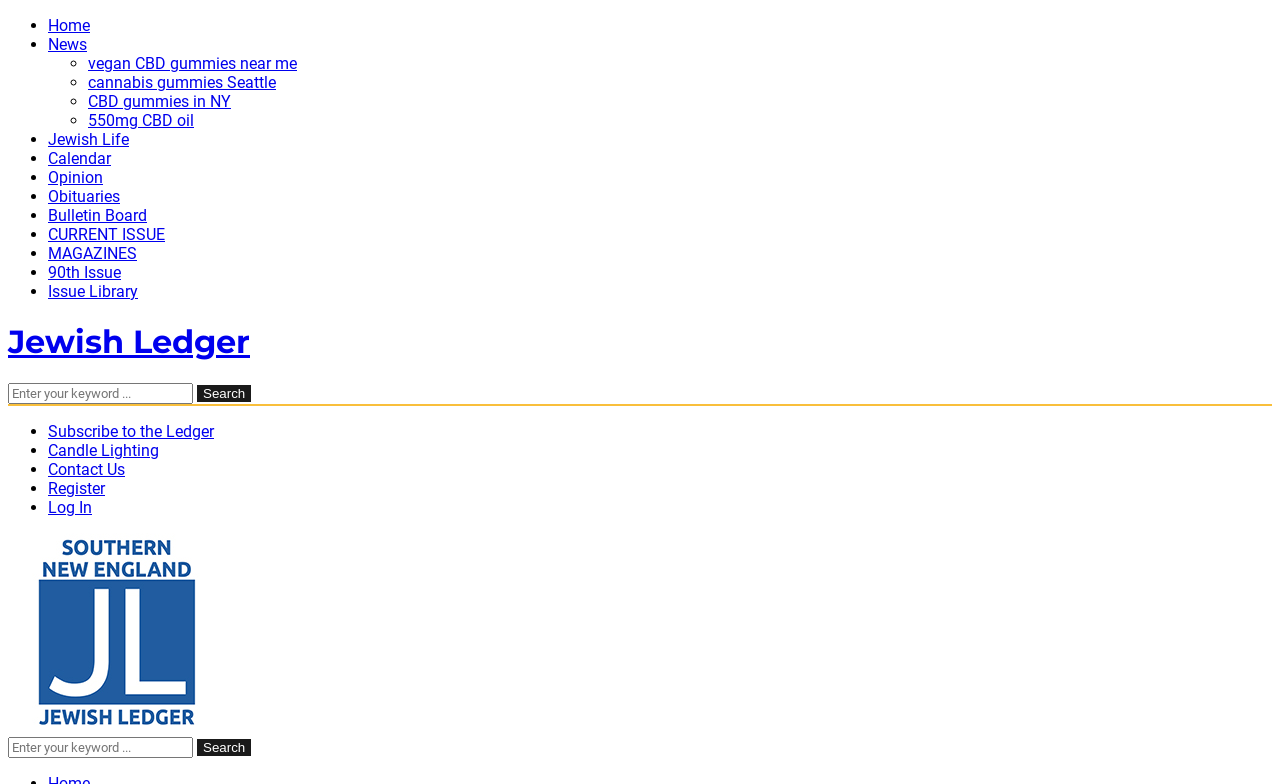Indicate the bounding box coordinates of the clickable region to achieve the following instruction: "Read about vegan CBD gummies near me."

[0.069, 0.069, 0.232, 0.093]